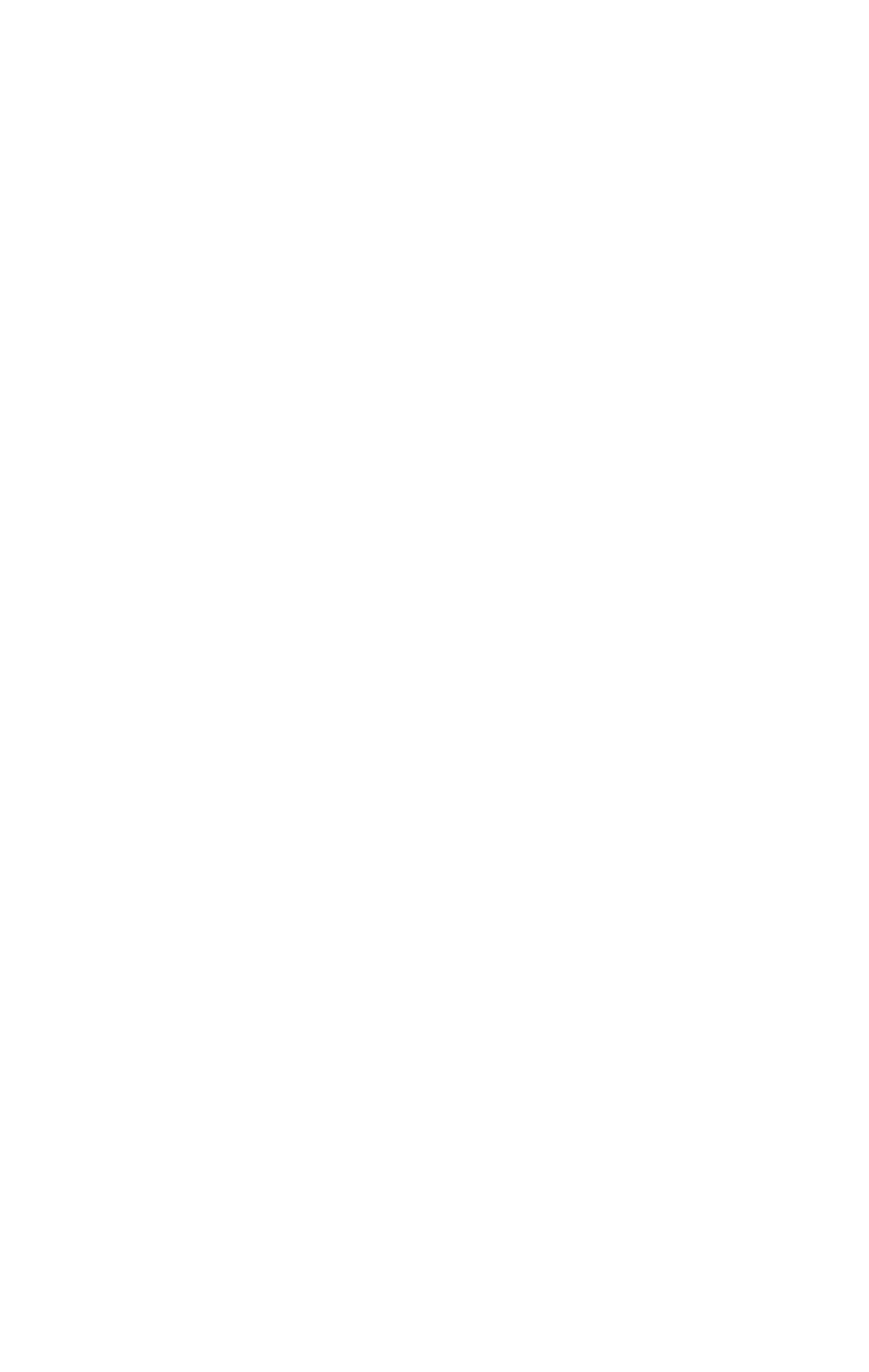Please identify the coordinates of the bounding box for the clickable region that will accomplish this instruction: "Explore library policies".

[0.077, 0.461, 0.32, 0.487]